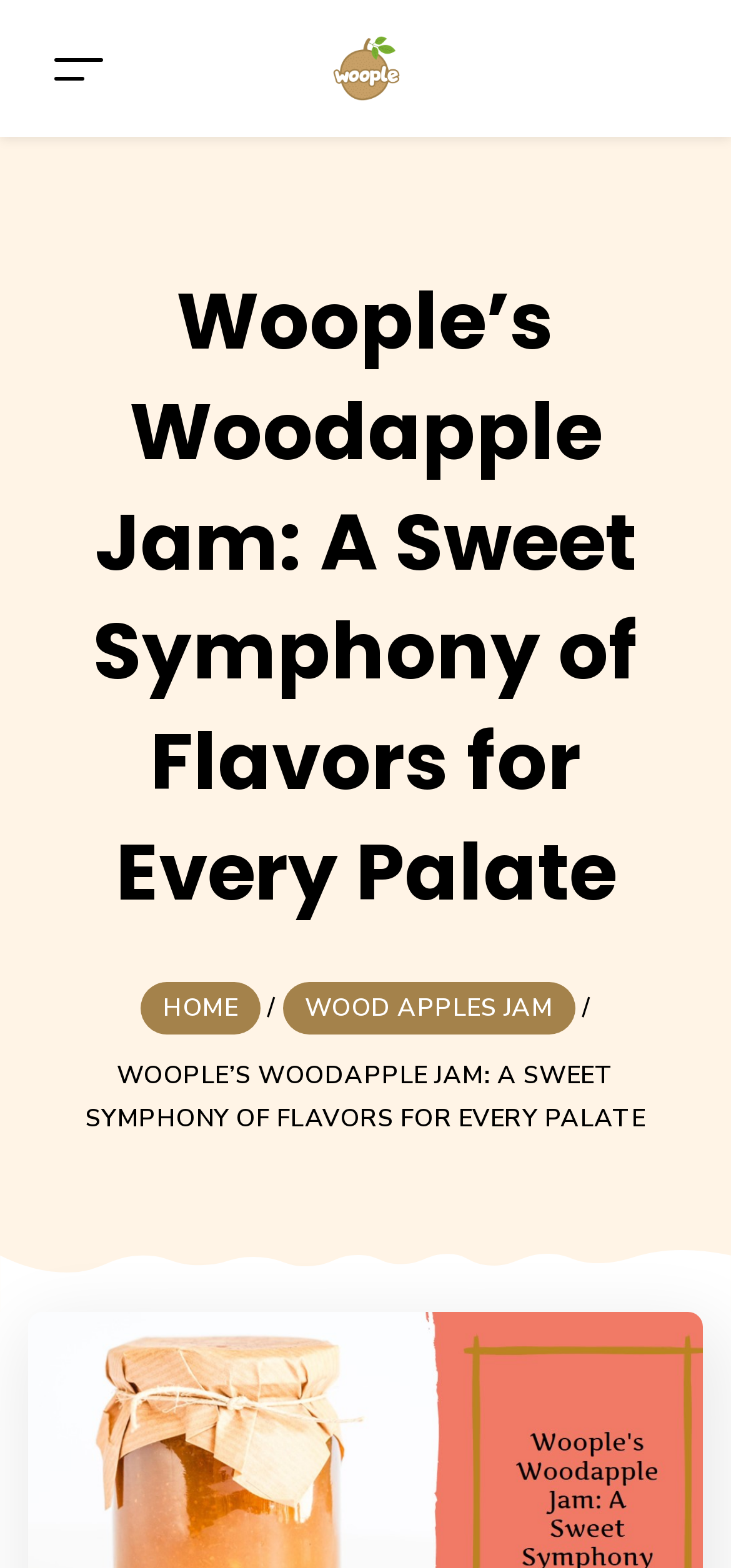Give a one-word or short phrase answer to the question: 
What is the tagline of Woople's Woodapple Jam?

A Sweet Symphony of Flavors for Every Palate